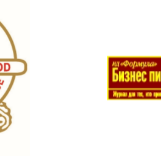Give a comprehensive caption for the image.

The image prominently features a logo on the left side, which appears to represent a brand or organization related to food, accompanied by an animated character holding a burger. To the right, there is a rectangular banner in a bold red background with the text "Бизнес пинга" (translated as "Business Ping"), indicating a connection to business or corporate themes. The banner includes a tagline that suggests it is aimed at individuals seeking useful and informational insights, making it likely a magazine or publication focused on business topics. This combination suggests a collaboration or promotion related to the food industry at an event like DairyTech 2022, highlighting both culinary and business aspects.